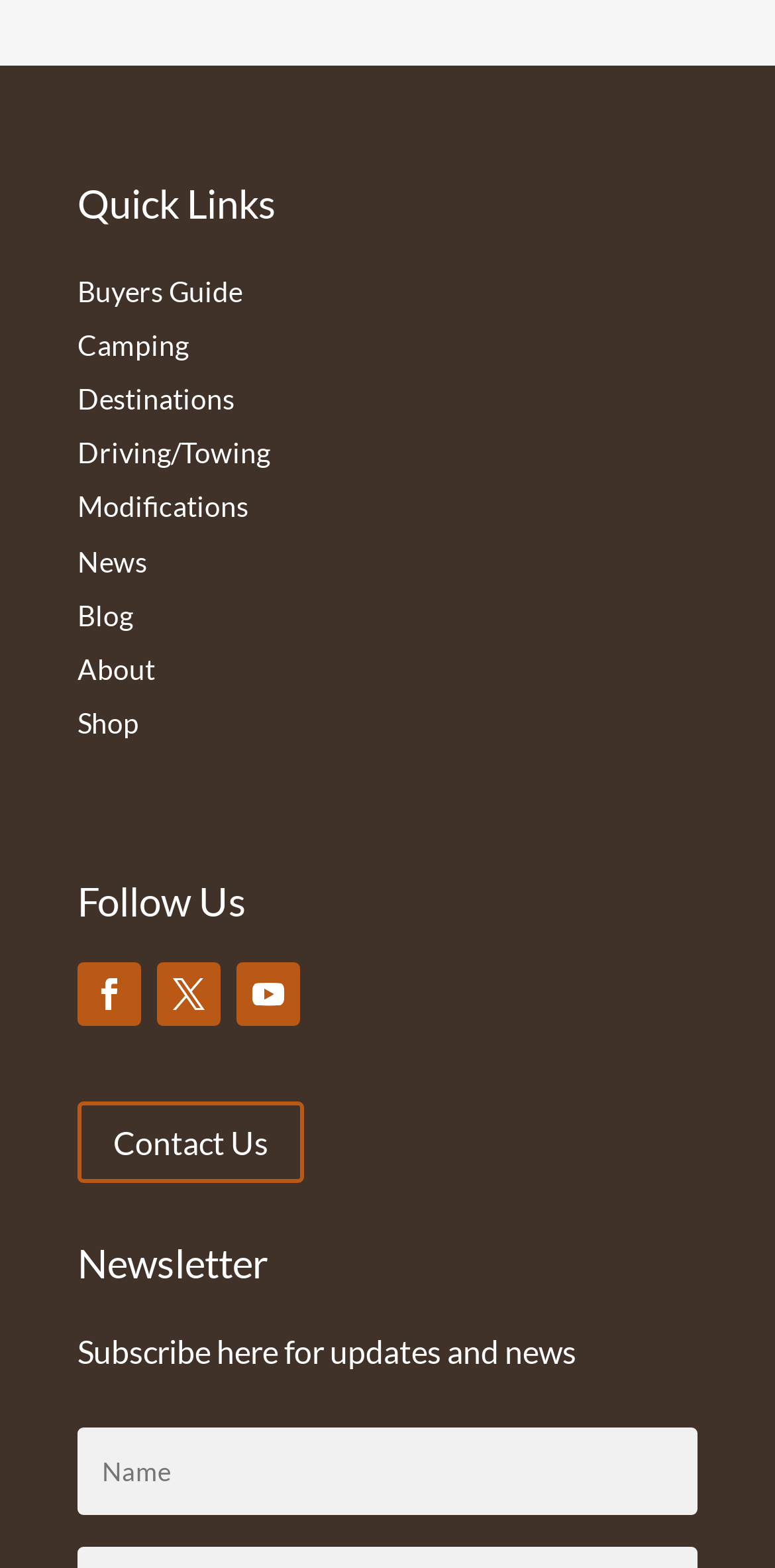Give a concise answer using one word or a phrase to the following question:
How many links are under 'Quick Links'?

9